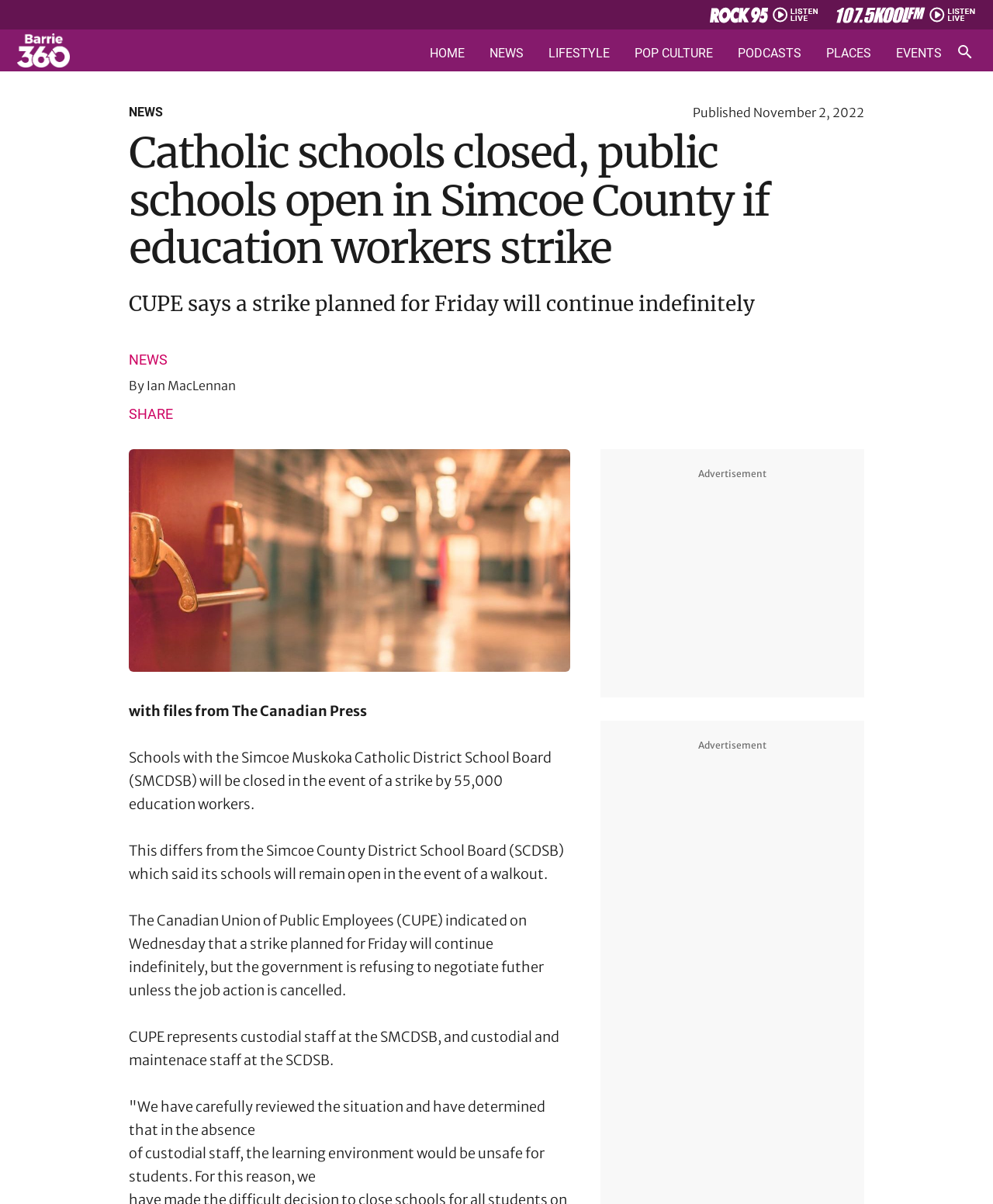Locate the bounding box coordinates of the element to click to perform the following action: 'View the PODCASTS page'. The coordinates should be given as four float values between 0 and 1, in the form of [left, top, right, bottom].

[0.743, 0.039, 0.807, 0.05]